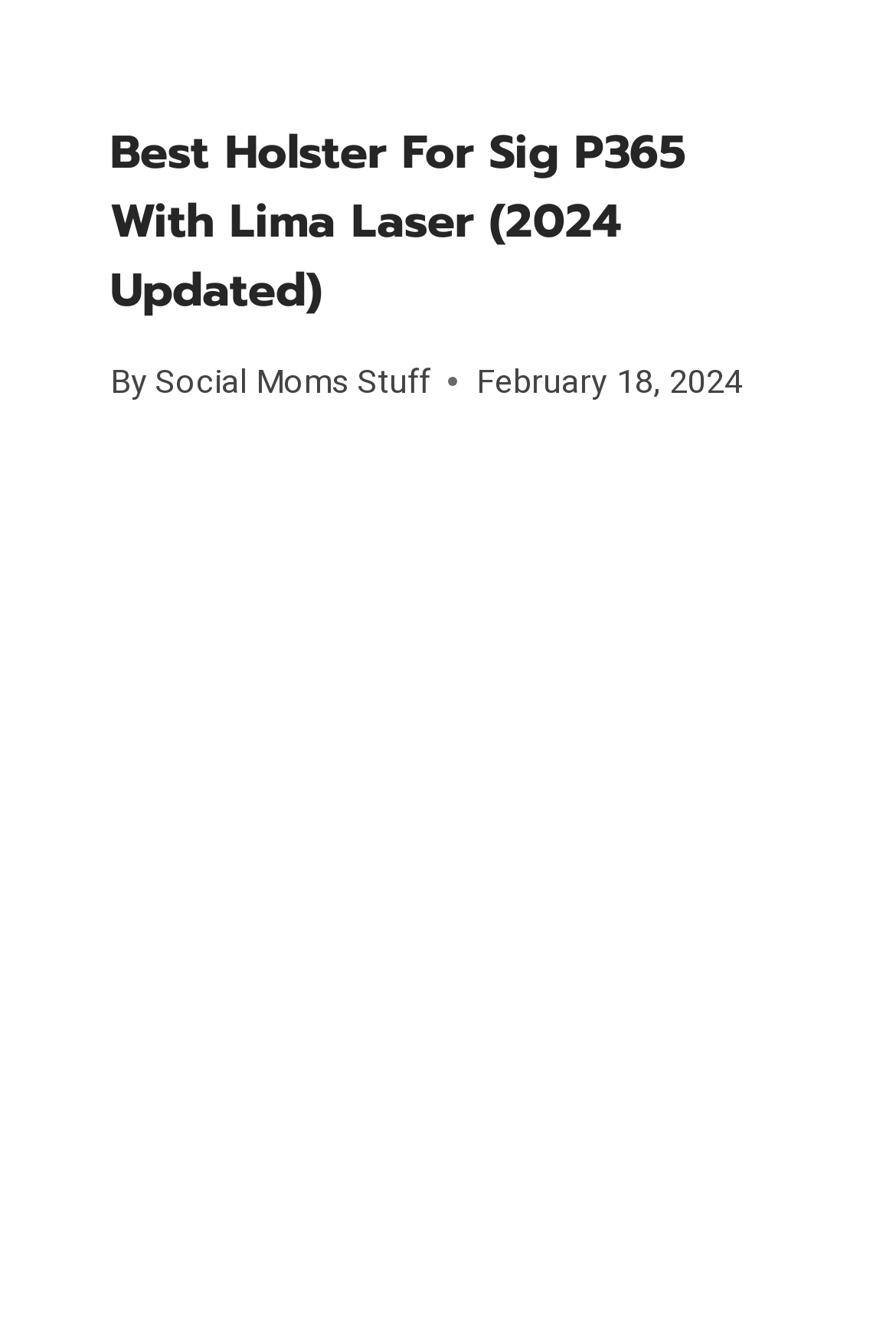What social media platforms are available?
Ensure your answer is thorough and detailed.

The social media platforms can be found at the bottom of the webpage, where there are links to Facebook, Twitter, Instagram, and Pinterest, each with its corresponding icon.